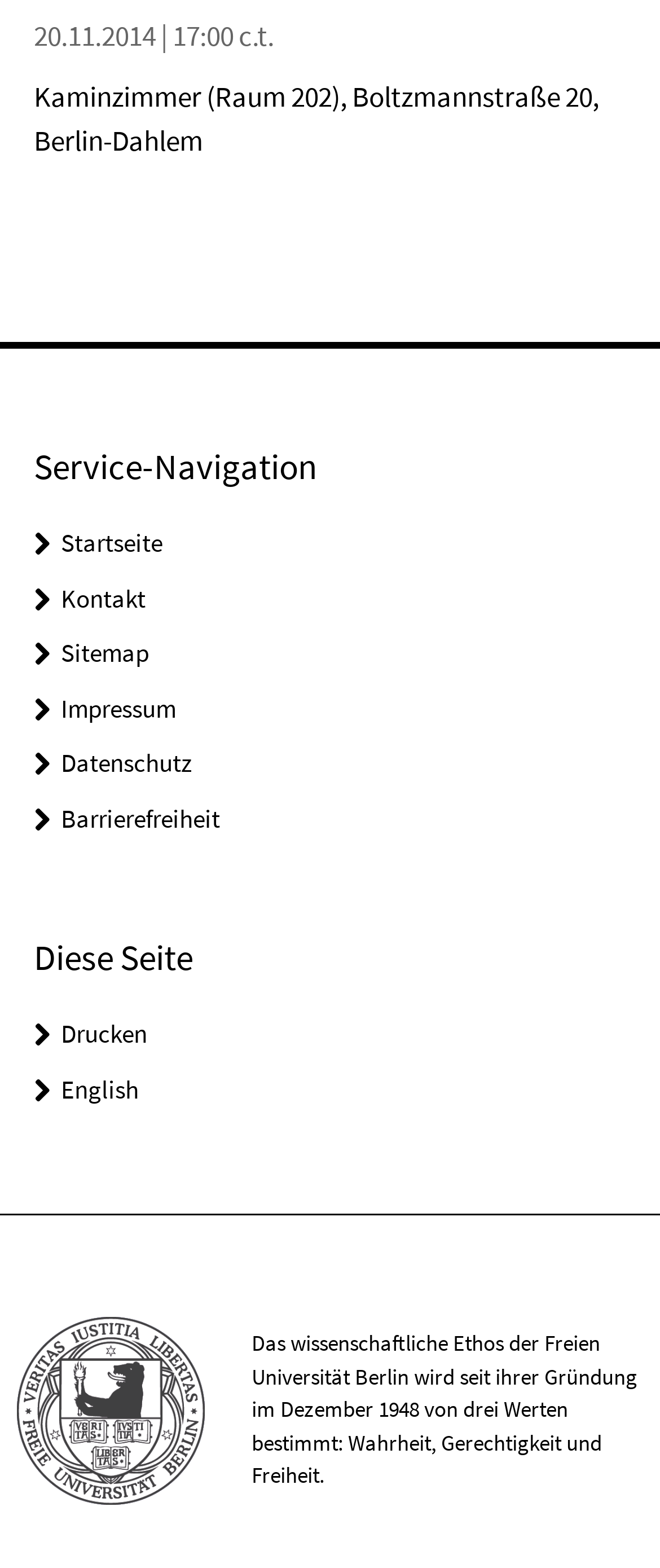Locate the bounding box coordinates of the element's region that should be clicked to carry out the following instruction: "Switch to English". The coordinates need to be four float numbers between 0 and 1, i.e., [left, top, right, bottom].

[0.092, 0.684, 0.21, 0.705]